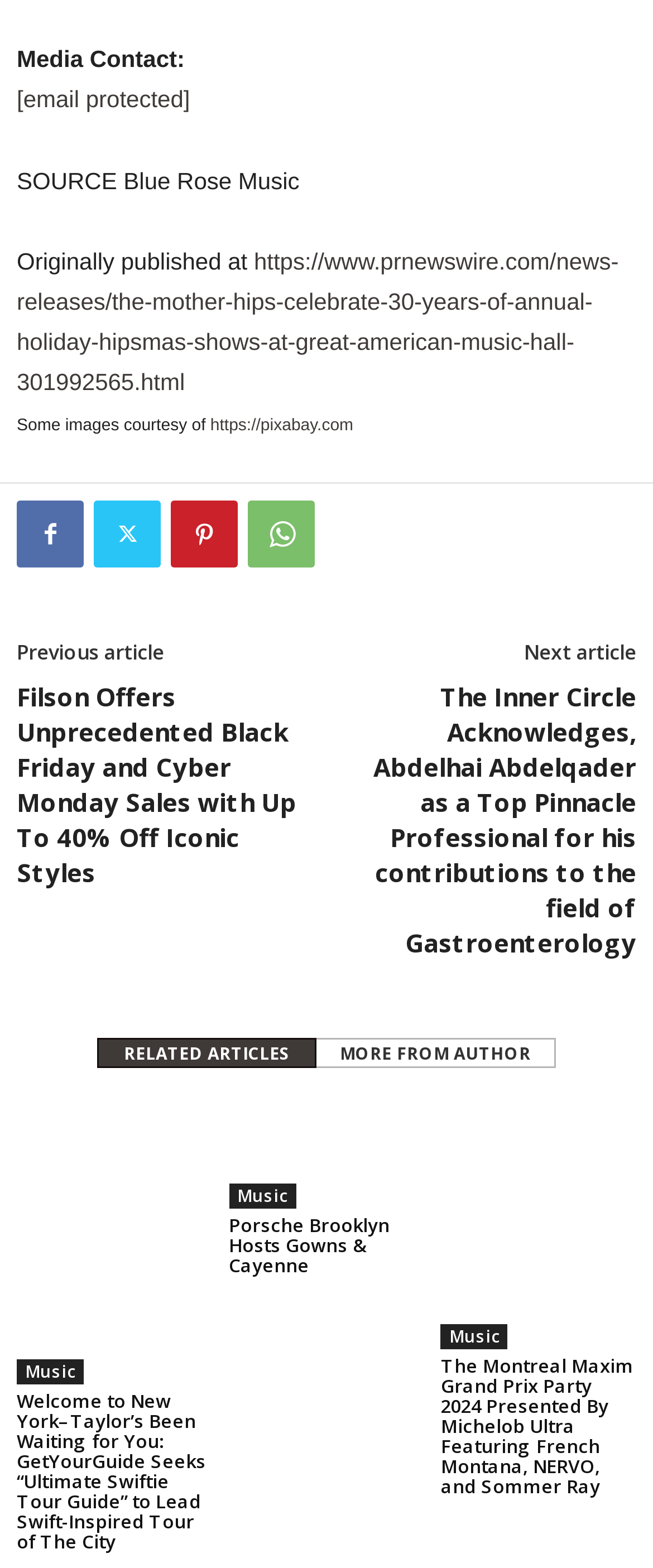Please answer the following question using a single word or phrase: 
What is the text of the second link in the 'RELATED ARTICLESMORE FROM AUTHOR' section?

Porsche Brooklyn Hosts Gowns & Cayenne